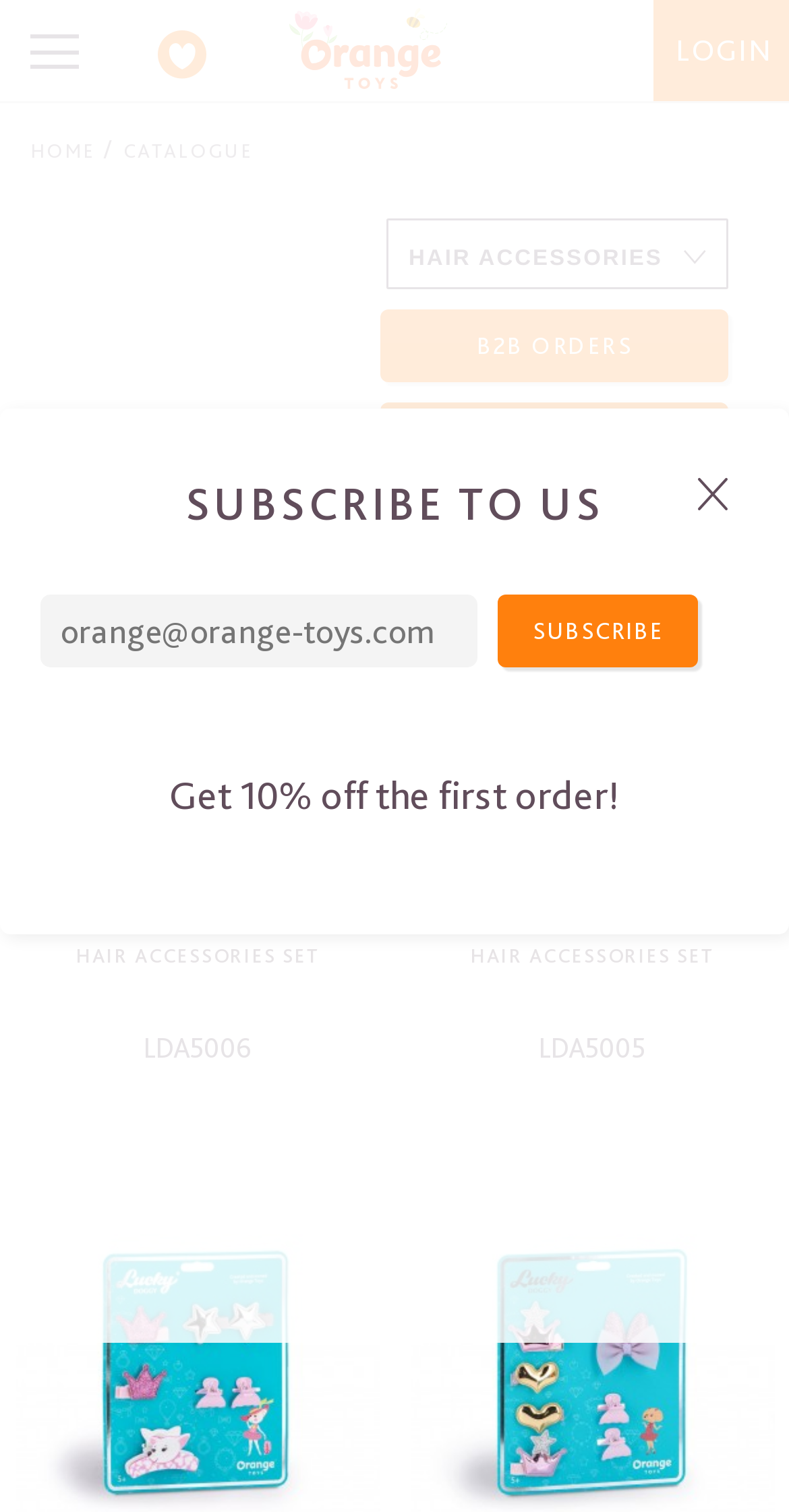Determine the bounding box coordinates for the area that should be clicked to carry out the following instruction: "Click on Site navigation".

[0.0, 0.0, 0.2, 0.067]